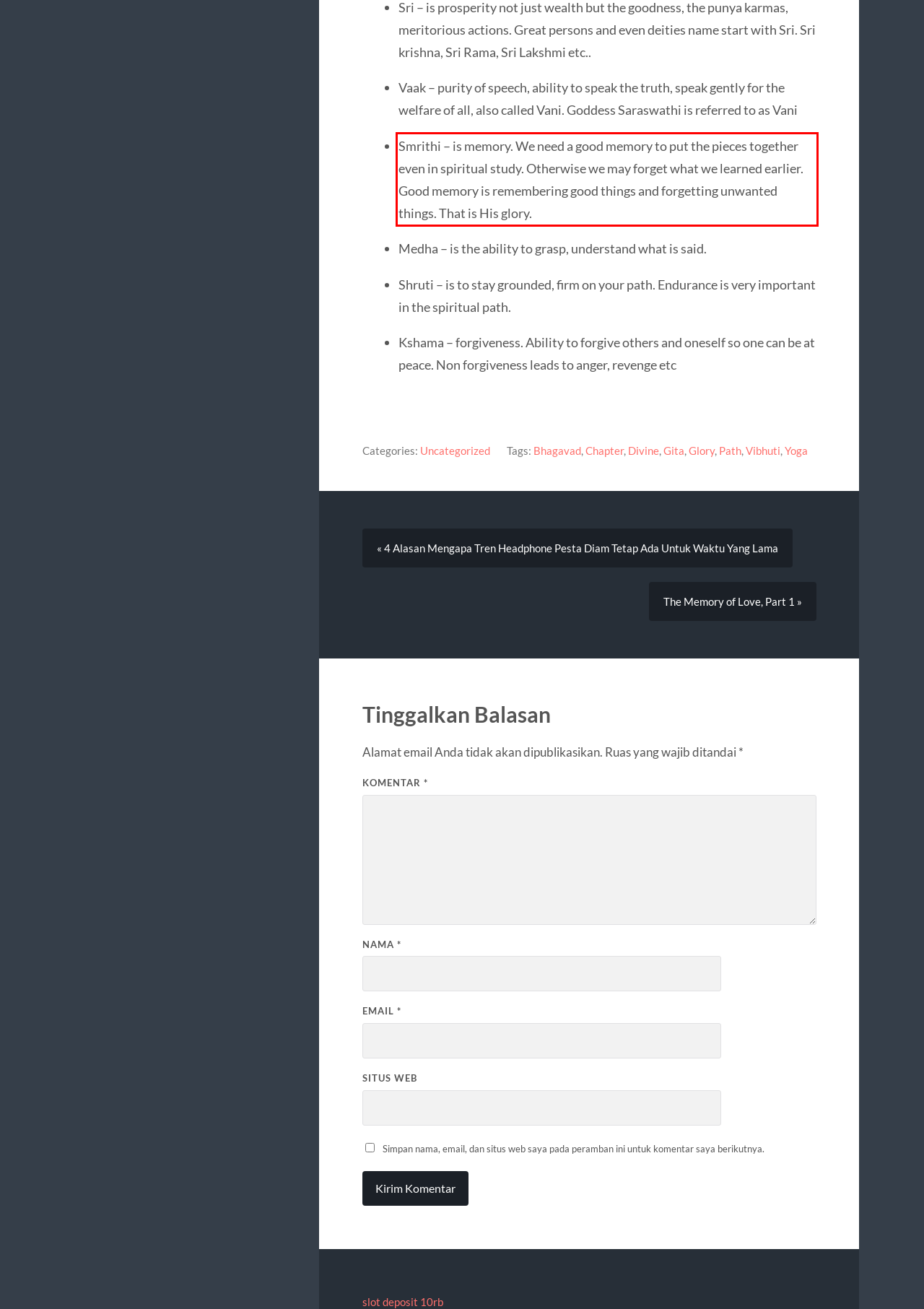There is a UI element on the webpage screenshot marked by a red bounding box. Extract and generate the text content from within this red box.

Smrithi – is memory. We need a good memory to put the pieces together even in spiritual study. Otherwise we may forget what we learned earlier. Good memory is remembering good things and forgetting unwanted things. That is His glory.